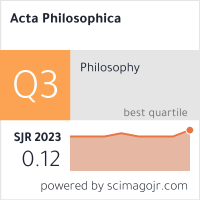Respond with a single word or phrase to the following question: Who provides analytics and metrics for scientific journals globally?

scimagojr.com